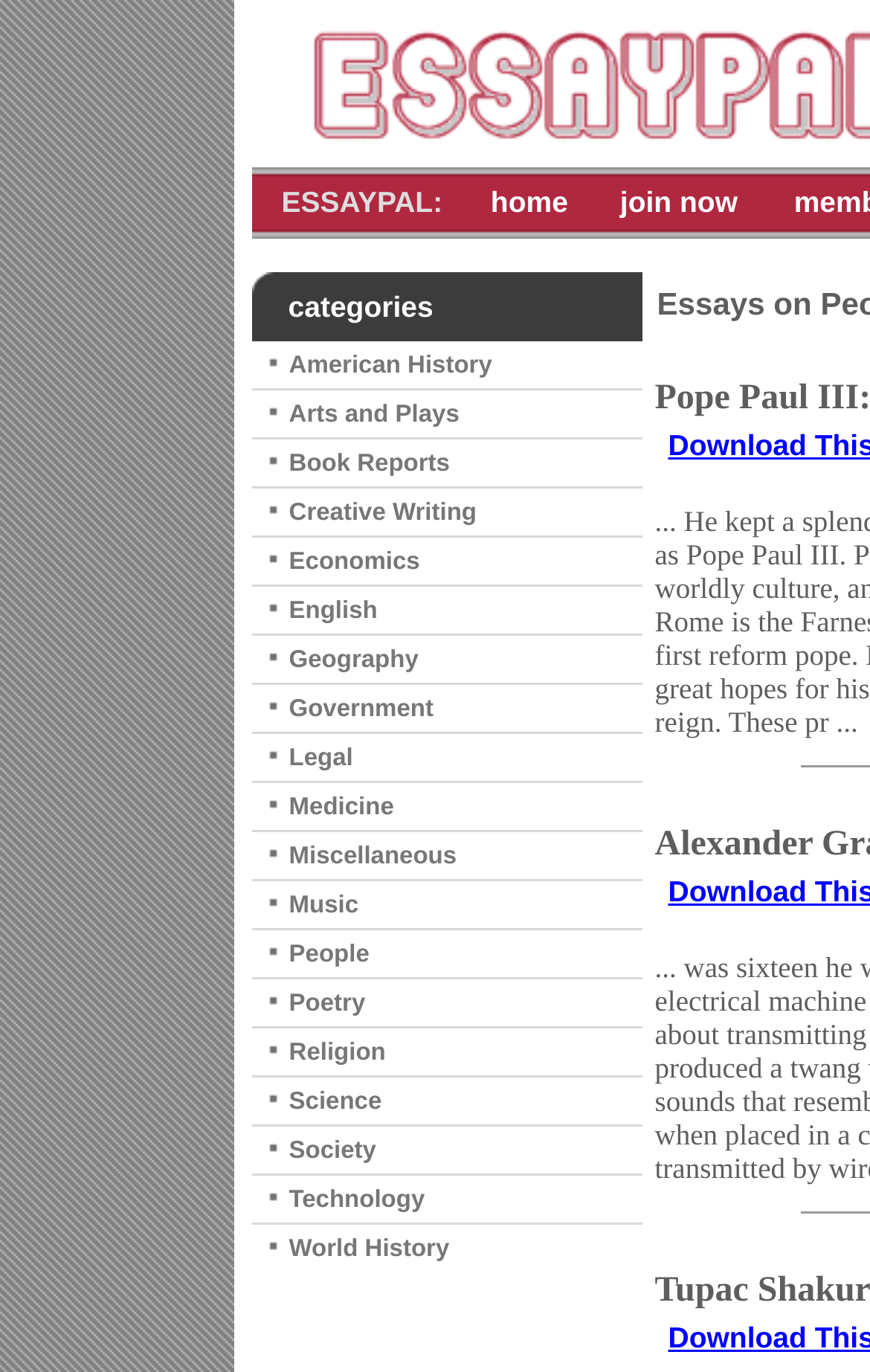How many categories of essays are available?
Using the image as a reference, answer with just one word or a short phrase.

18